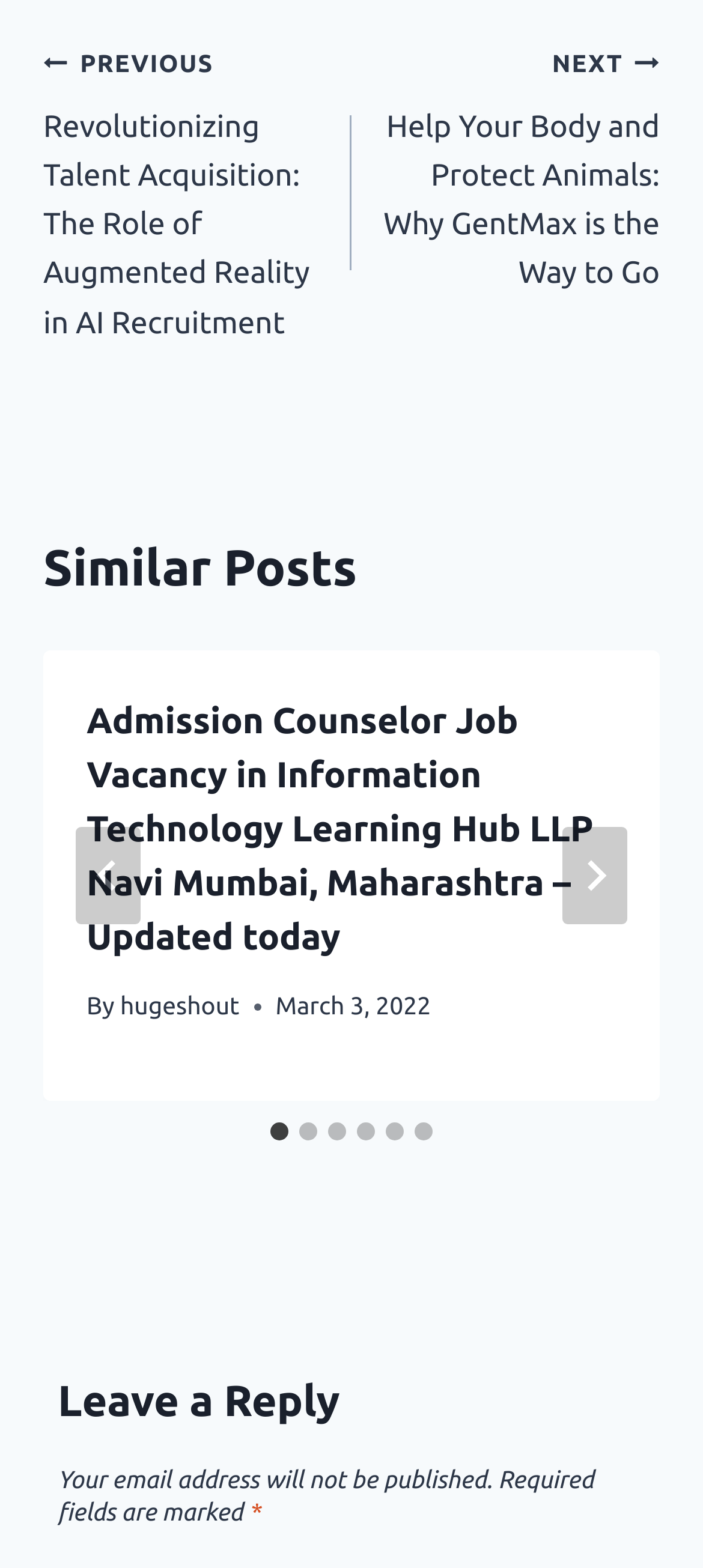Provide a short, one-word or phrase answer to the question below:
What is the purpose of the 'NEXT' button?

To navigate to the next post